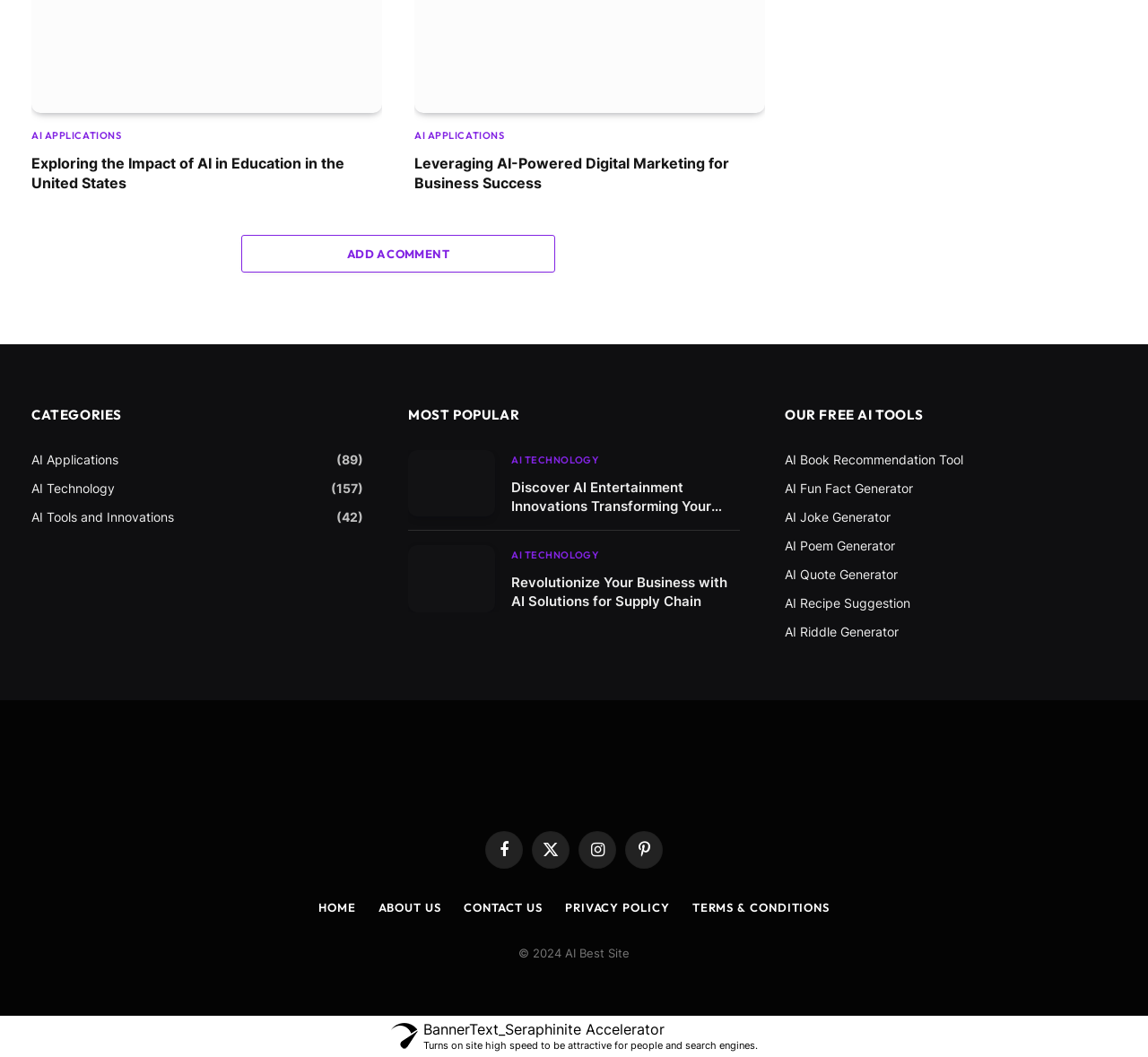Determine the bounding box coordinates of the clickable region to follow the instruction: "Generate an AI poem".

[0.684, 0.509, 0.78, 0.523]